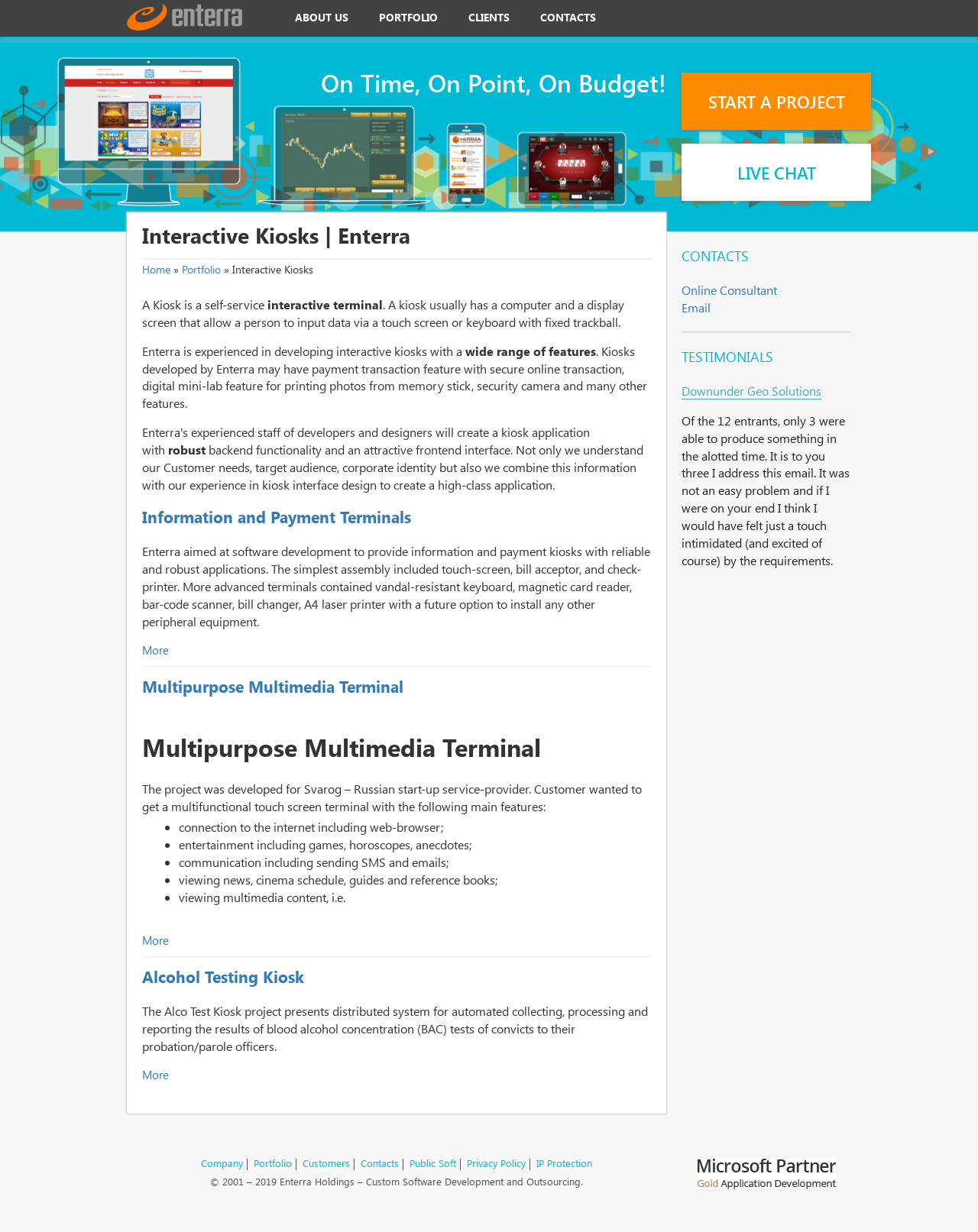What is the company name?
Based on the image content, provide your answer in one word or a short phrase.

Enterra